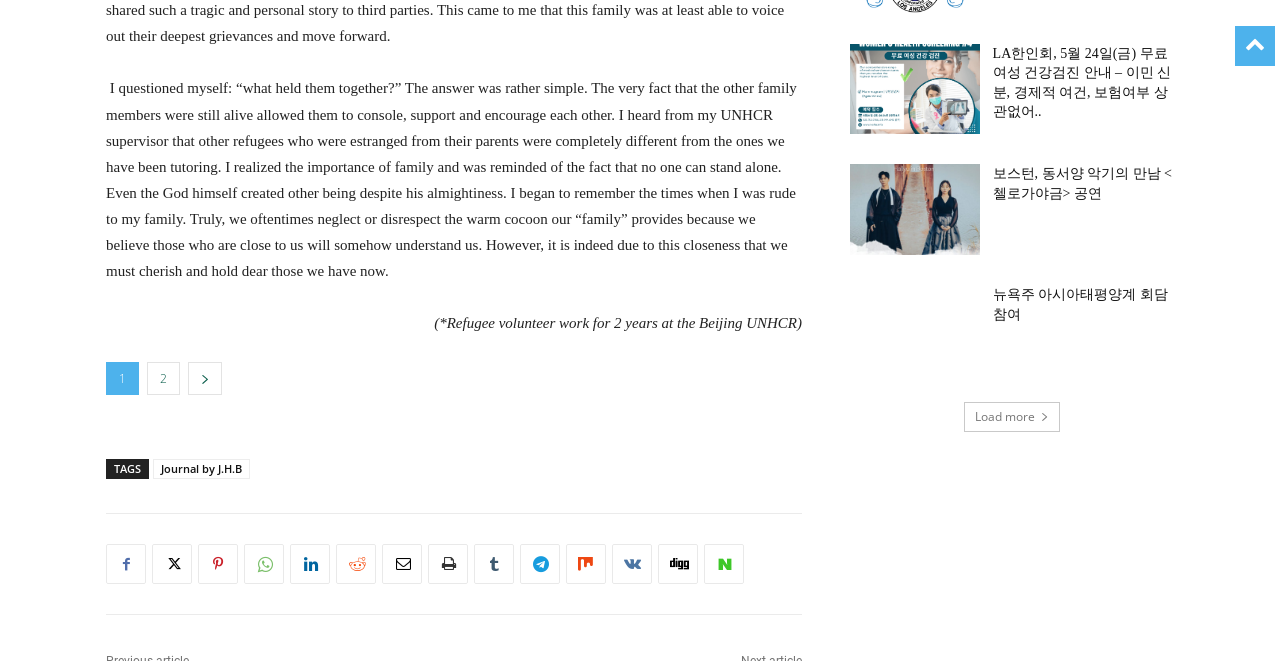Using the given description, provide the bounding box coordinates formatted as (top-left x, top-left y, bottom-right x, bottom-right y), with all values being floating point numbers between 0 and 1. Description: Journal by J.H.B

[0.12, 0.695, 0.195, 0.725]